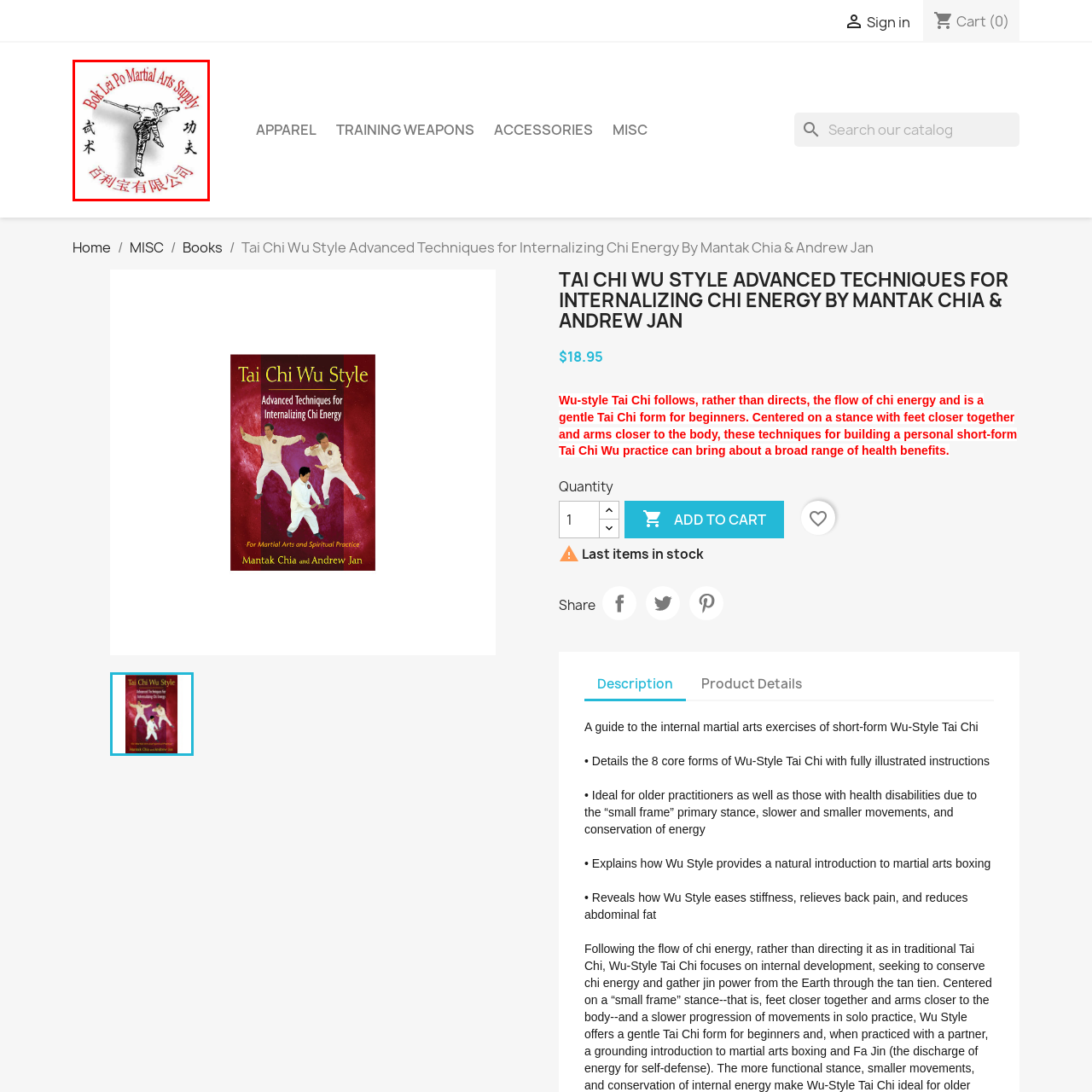What languages are used to write the business name in the logo?
Take a close look at the image within the red bounding box and respond to the question with detailed information.

The circular red border of the logo includes the name of the business, 'Bok Lei Po Martial Arts Supply', written in both English and Chinese characters, emphasizing the business's focus on martial arts supplies and its potential to cater to a diverse customer base.